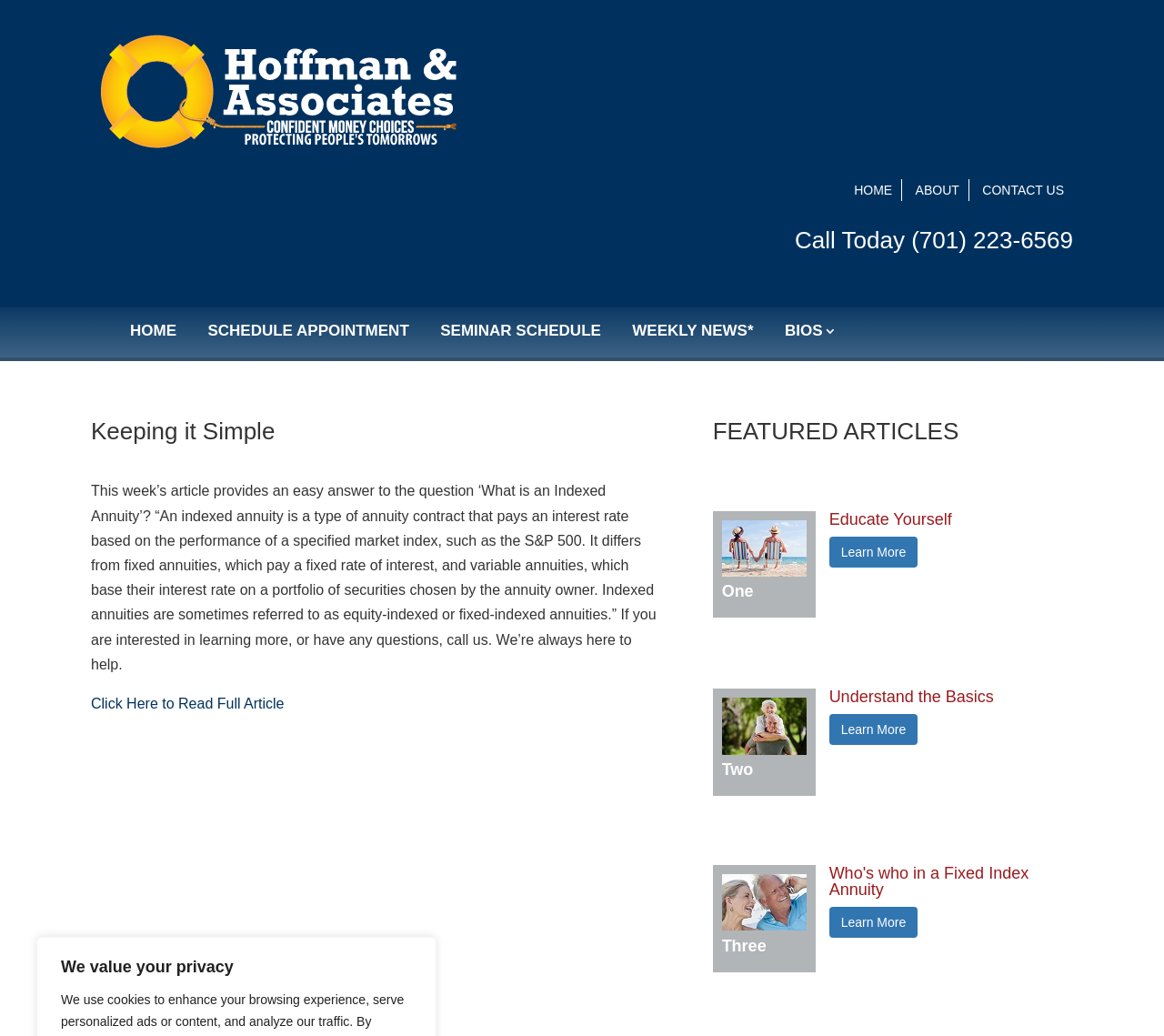Determine the bounding box for the described UI element: "alt="Hoffman & Associates"".

[0.082, 0.078, 0.393, 0.093]